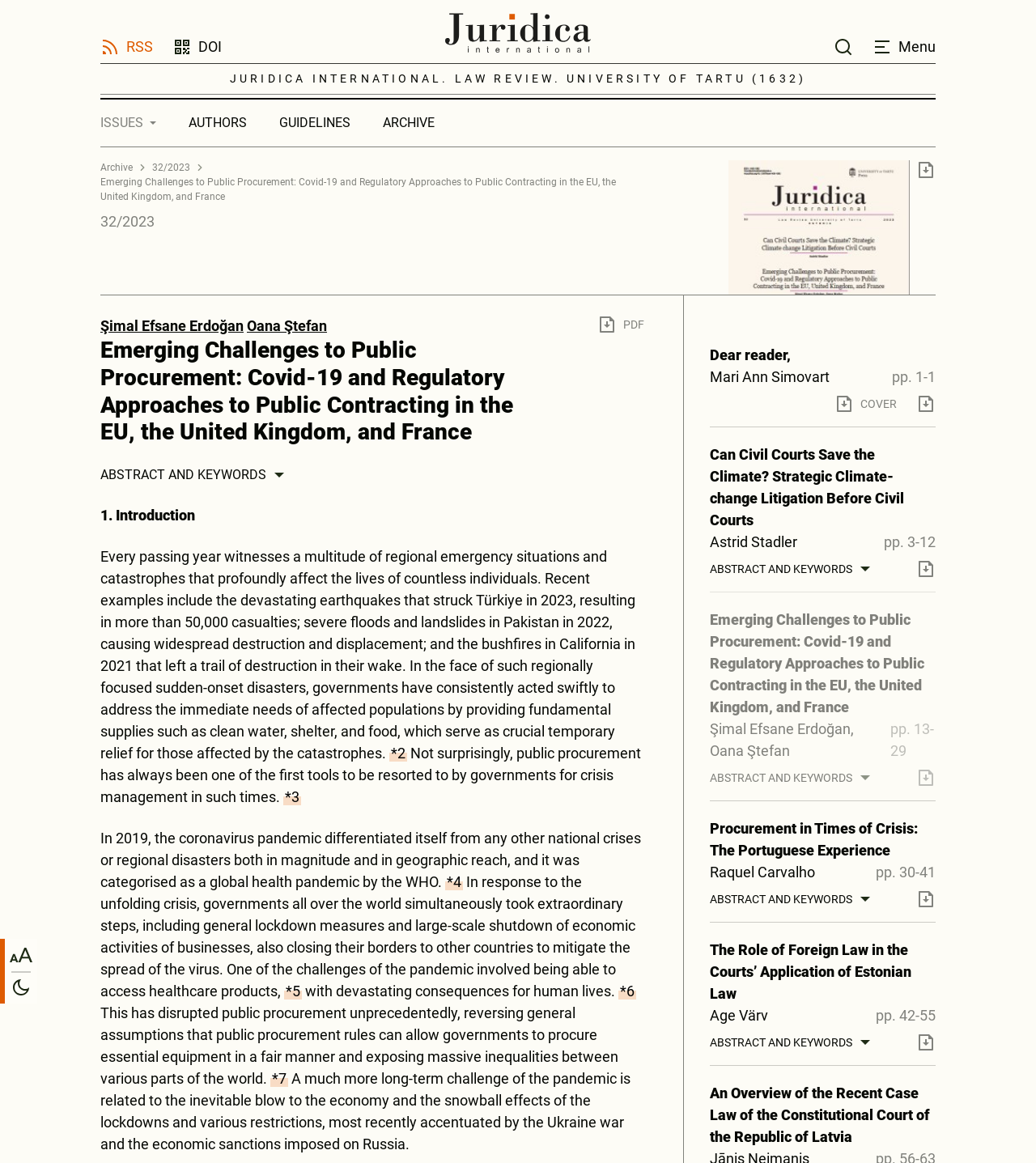Determine the bounding box coordinates of the section to be clicked to follow the instruction: "Click the 'ABSTRACT AND KEYWORDS' button". The coordinates should be given as four float numbers between 0 and 1, formatted as [left, top, right, bottom].

[0.097, 0.4, 0.622, 0.417]